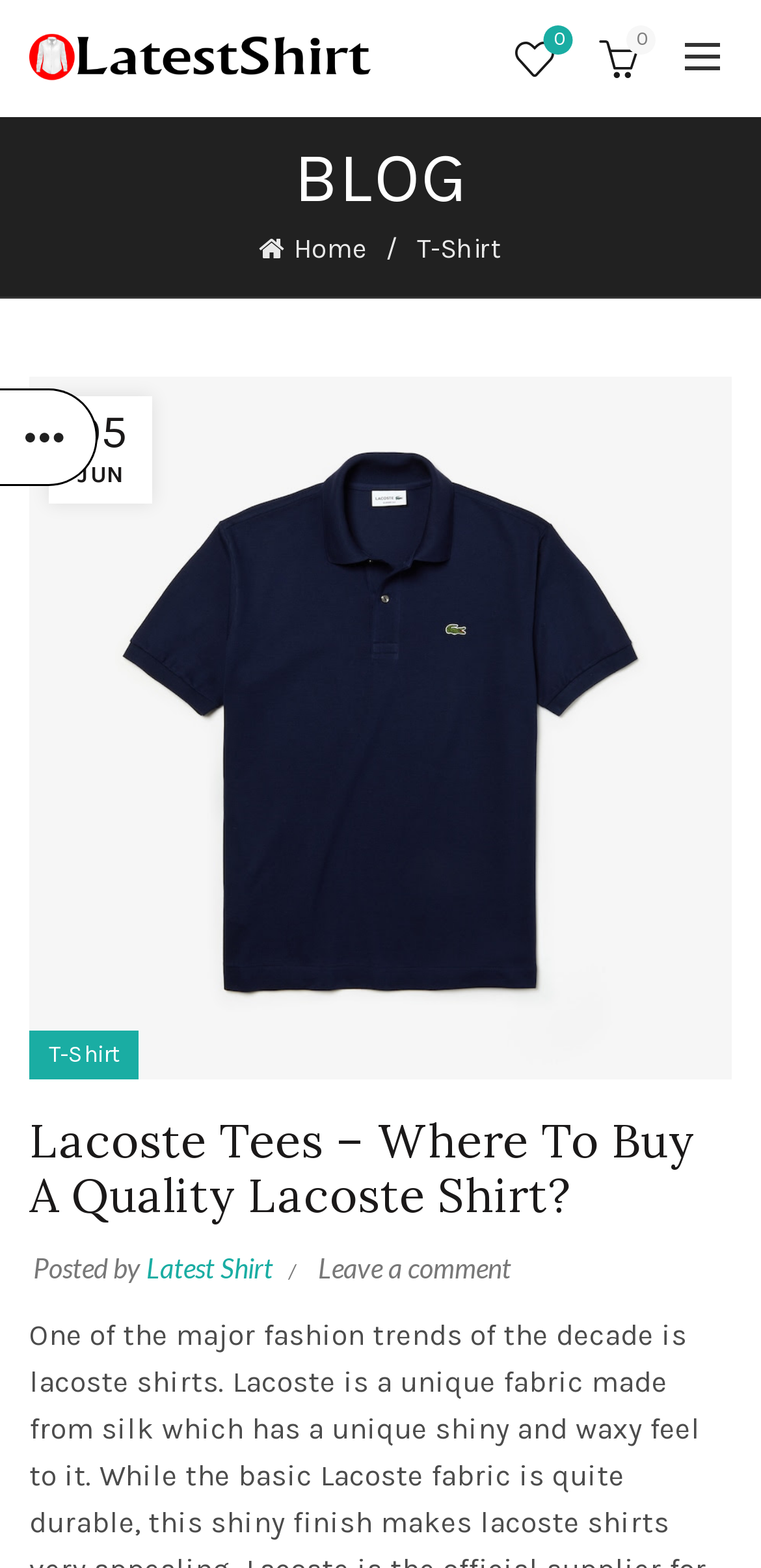Specify the bounding box coordinates of the region I need to click to perform the following instruction: "view wishlist". The coordinates must be four float numbers in the range of 0 to 1, i.e., [left, top, right, bottom].

[0.664, 0.019, 0.741, 0.056]